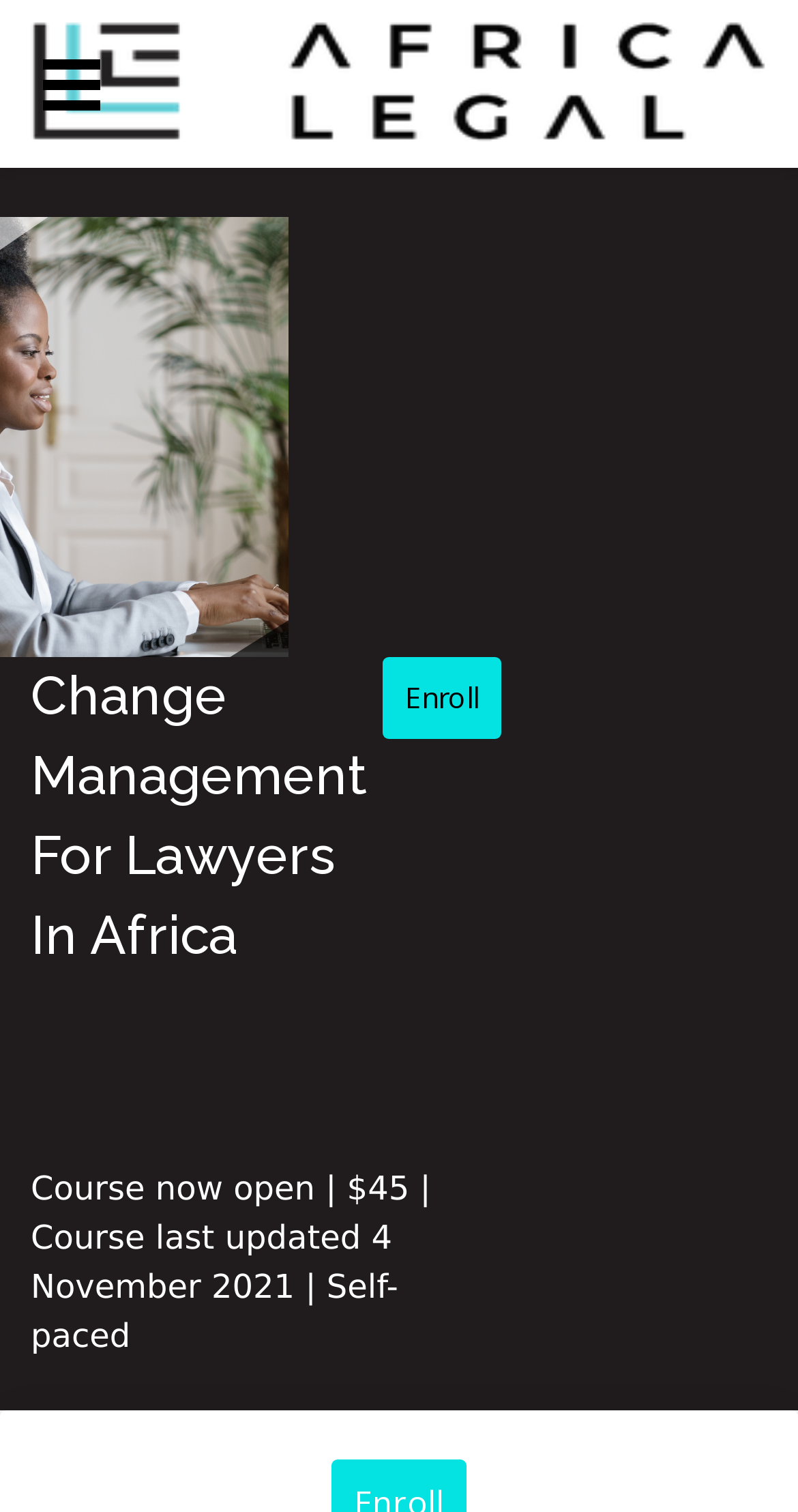For the given element description Enroll, determine the bounding box coordinates of the UI element. The coordinates should follow the format (top-left x, top-left y, bottom-right x, bottom-right y) and be within the range of 0 to 1.

[0.479, 0.435, 0.628, 0.488]